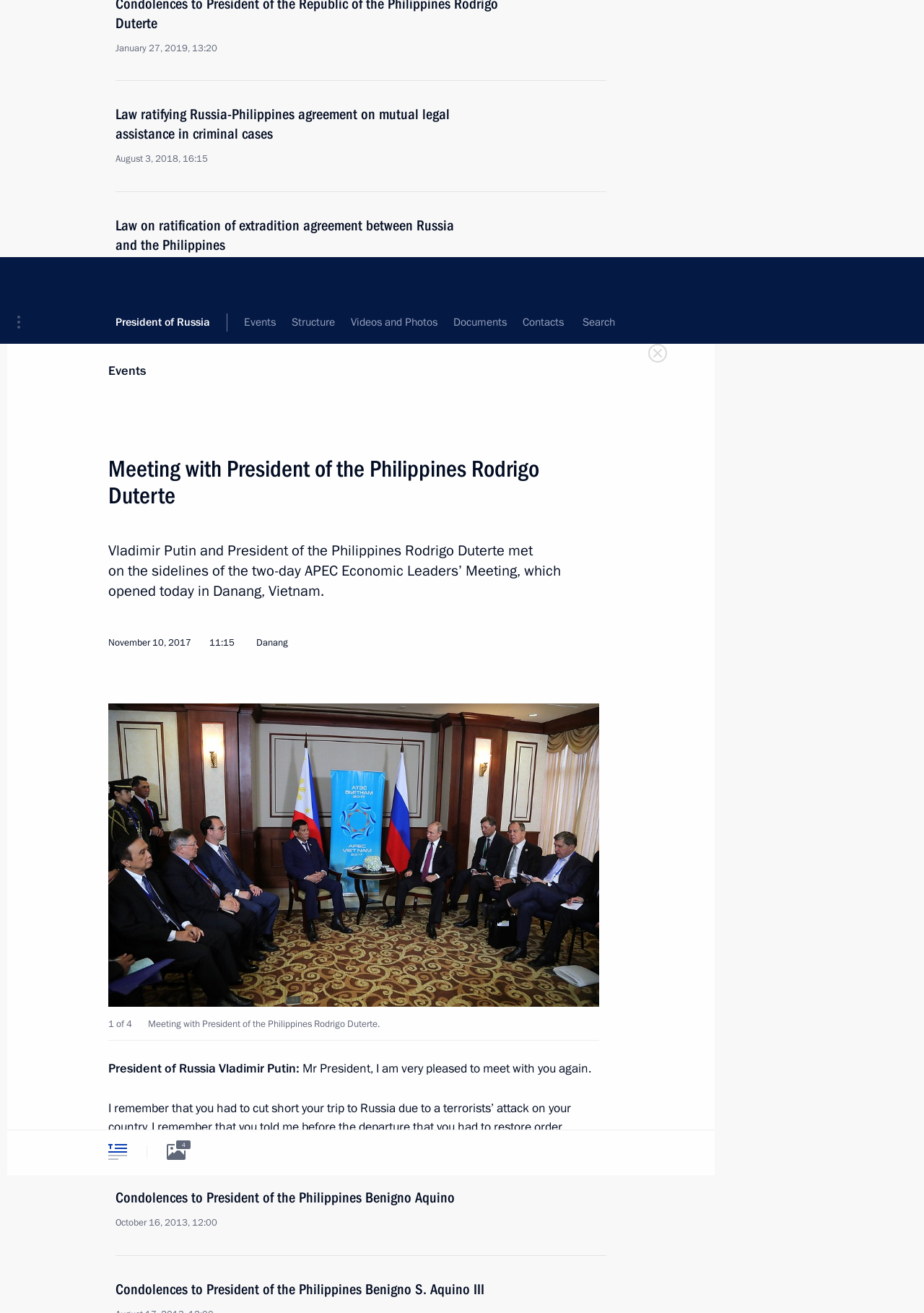Use a single word or phrase to respond to the question:
How many links are there under 'President's website sections'?

7